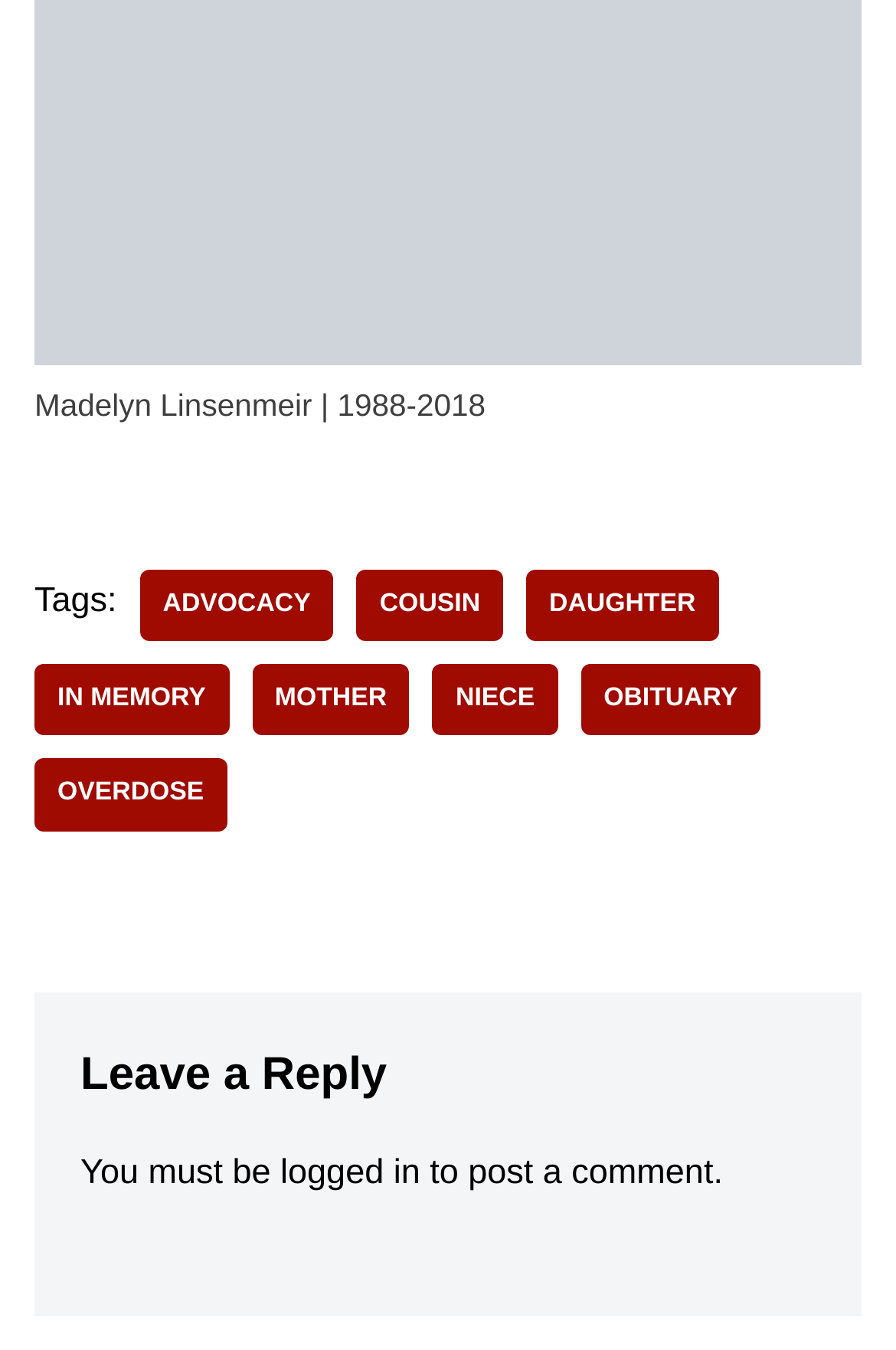What is the call to action below the tags?
Look at the image and answer the question using a single word or phrase.

Leave a Reply